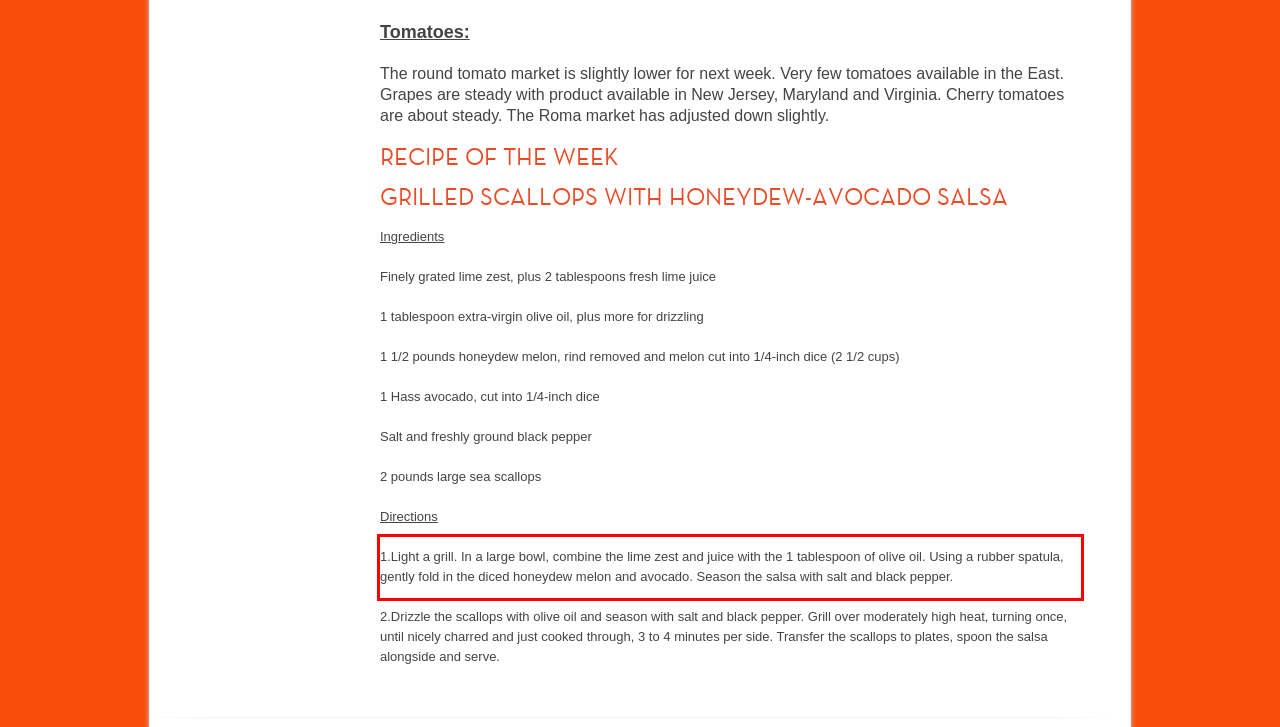You are provided with a screenshot of a webpage containing a red bounding box. Please extract the text enclosed by this red bounding box.

1.Light a grill. In a large bowl, combine the lime zest and juice with the 1 tablespoon of olive oil. Using a rubber spatula, gently fold in the diced honeydew melon and avocado. Season the salsa with salt and black pepper.